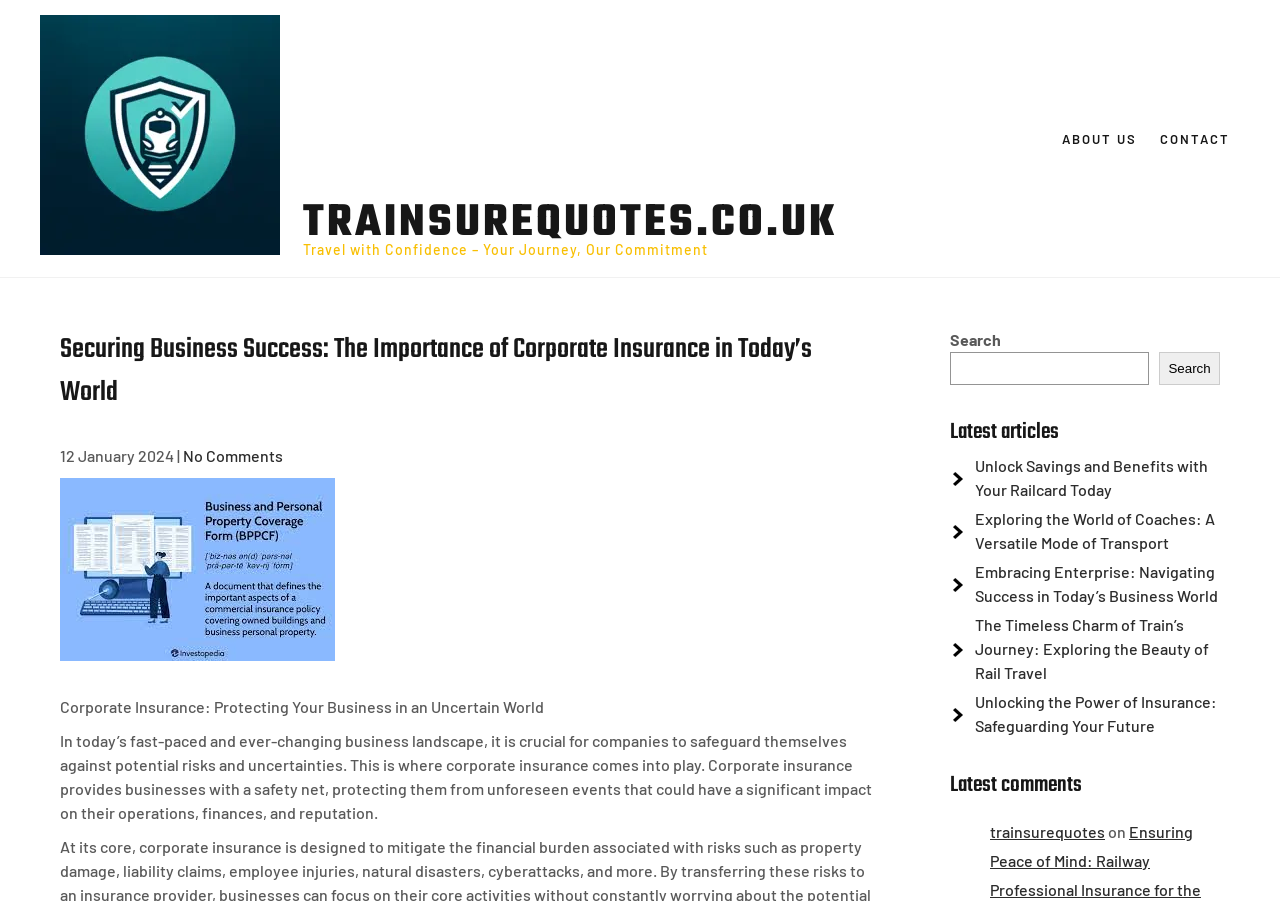Identify the bounding box for the described UI element: "alt="sitelogo"".

[0.031, 0.265, 0.227, 0.286]